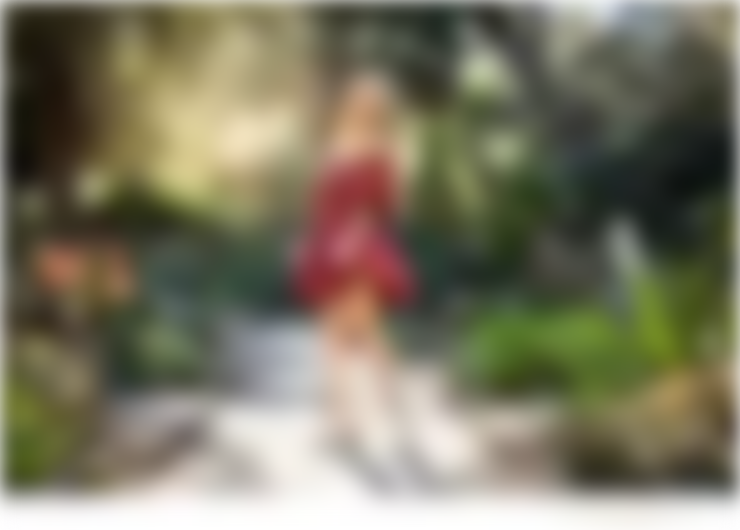Provide a comprehensive description of the image.

This vibrant image captures a moment from a senior photography session in Alachua, Florida. A young woman wearing a striking red dress stands on a pathway surrounded by lush greenery and soft sunlight filtering through the trees. She exudes a sense of joy and freedom, looking back over her shoulder with a warm smile. The setting features a beautiful natural backdrop, with colorful flowers accentuating the scene, creating a picturesque and serene atmosphere that highlights this special milestone in her life. This image embodies the essence of youthful exuberance against the charm of the outdoors, making it a perfect representation of senior photography.